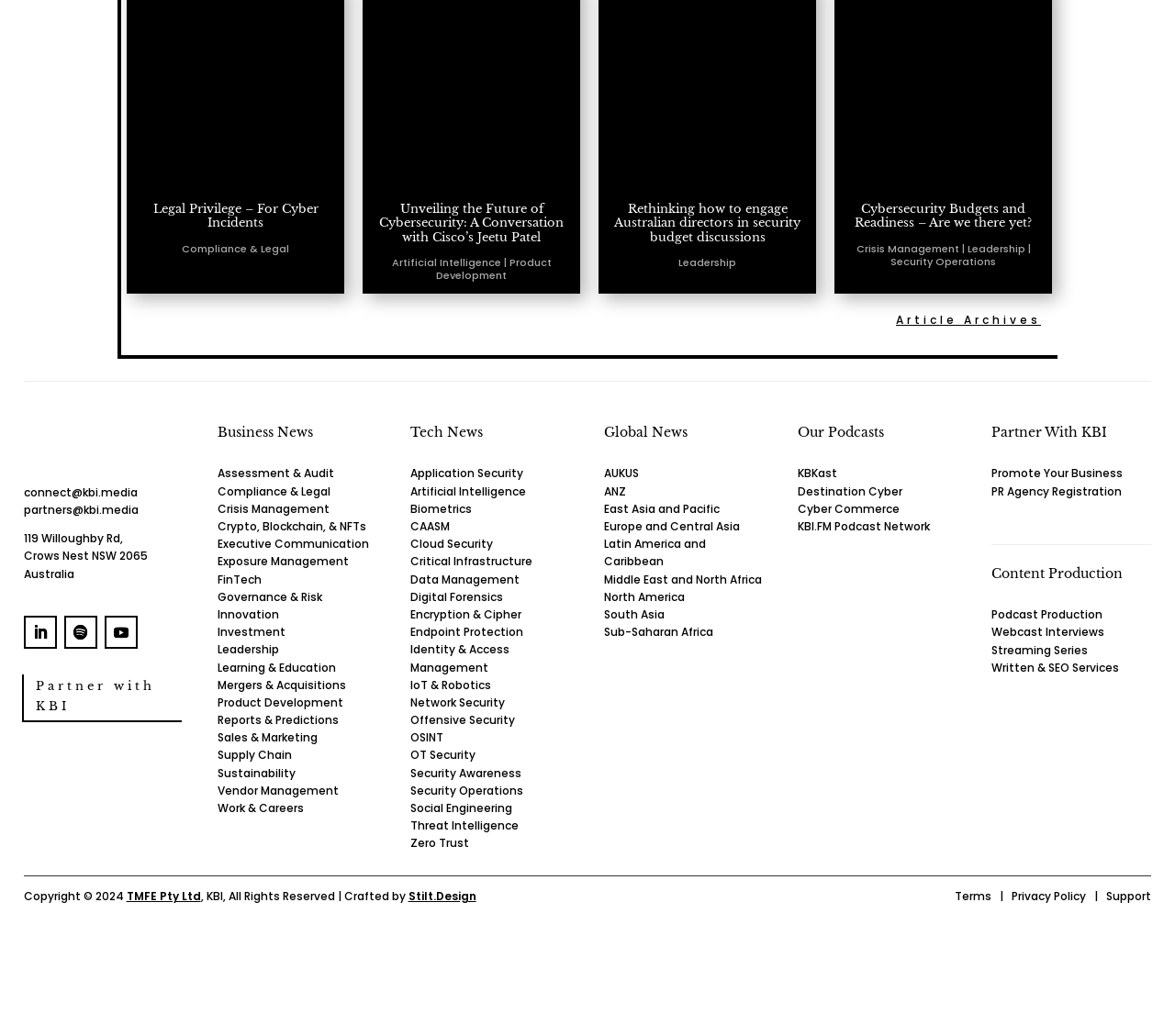What is the last link listed under Tech News?
Use the screenshot to answer the question with a single word or phrase.

Zero Trust